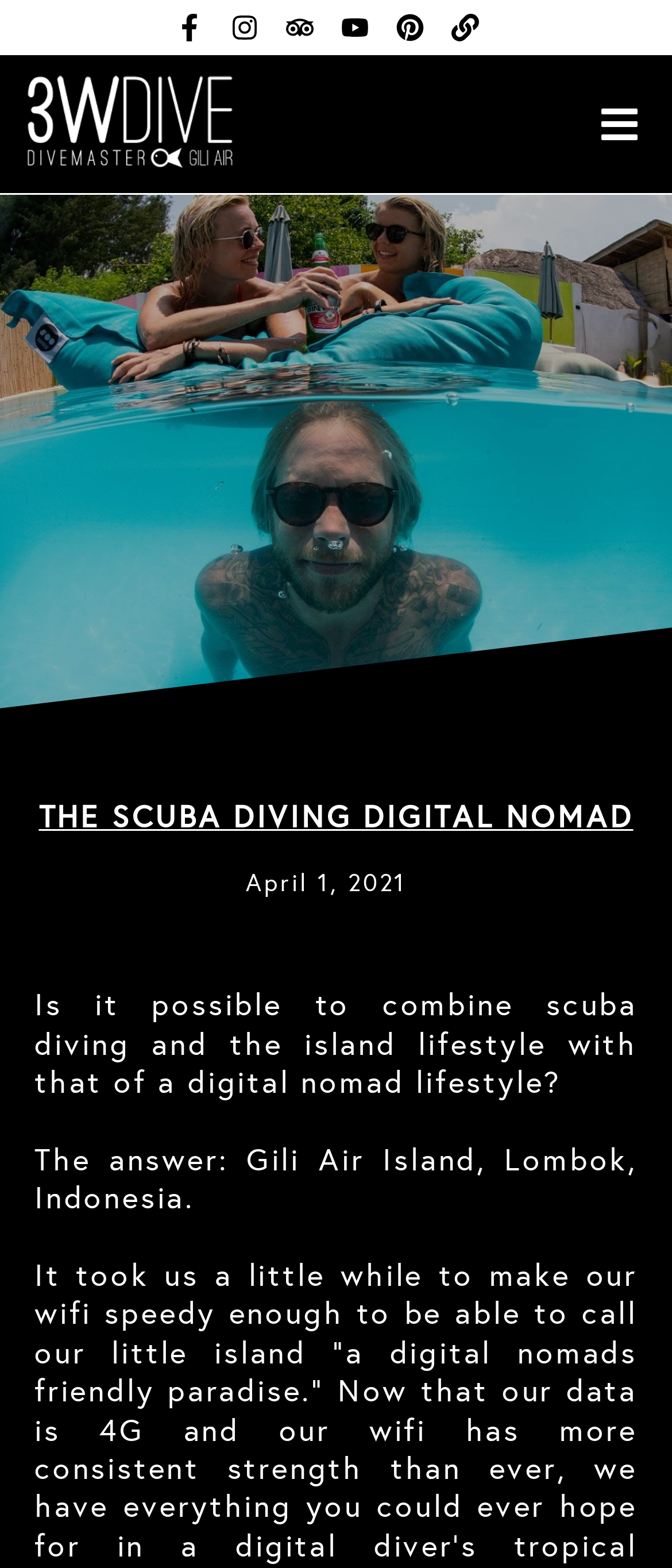Please provide the bounding box coordinates in the format (top-left x, top-left y, bottom-right x, bottom-right y). Remember, all values are floating point numbers between 0 and 1. What is the bounding box coordinate of the region described as: alt="3W Dive" title="3W Divemaster"

[0.026, 0.041, 0.358, 0.118]